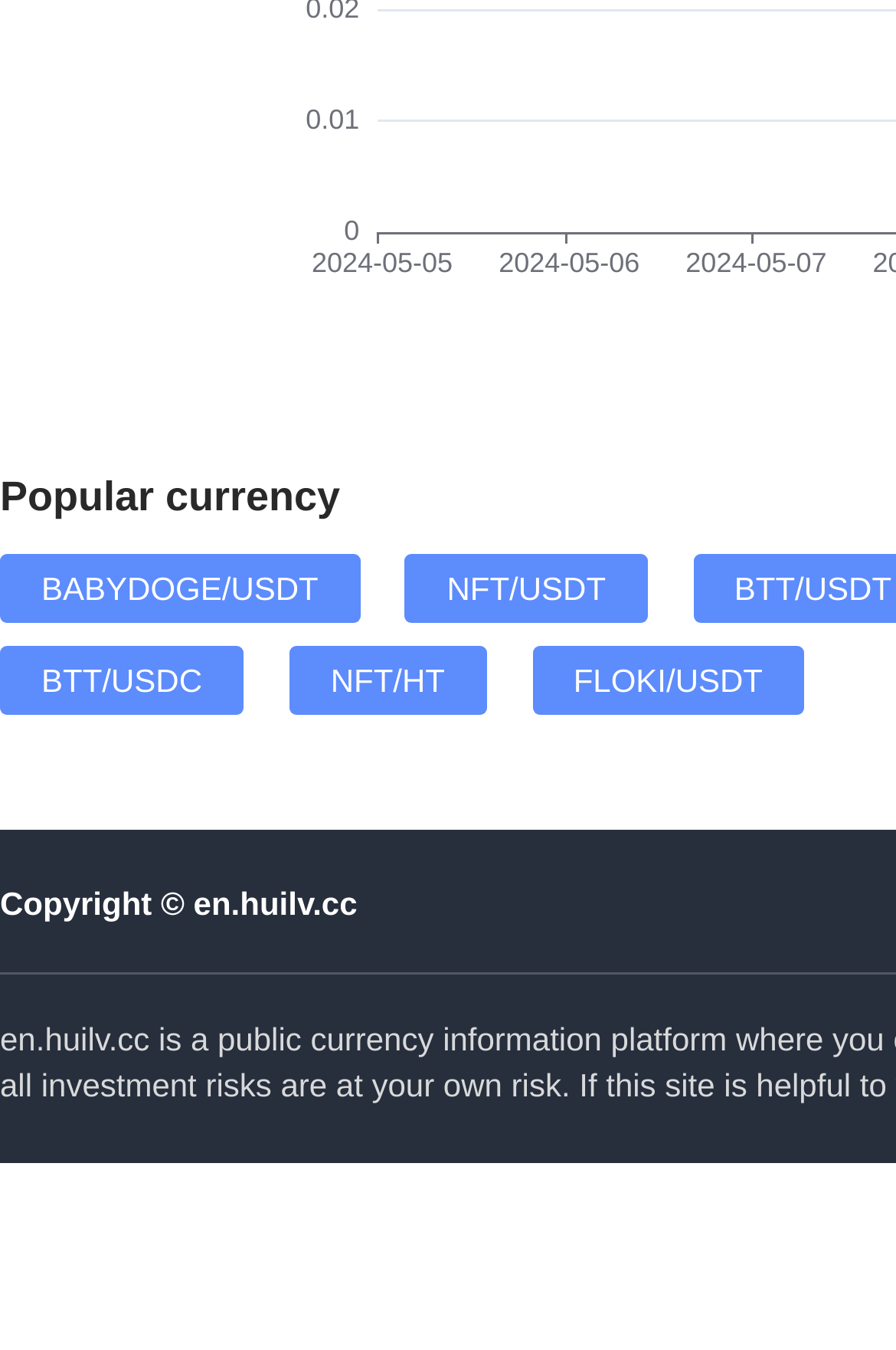Give a one-word or one-phrase response to the question:
What is the second popular currency?

NFT/USDT